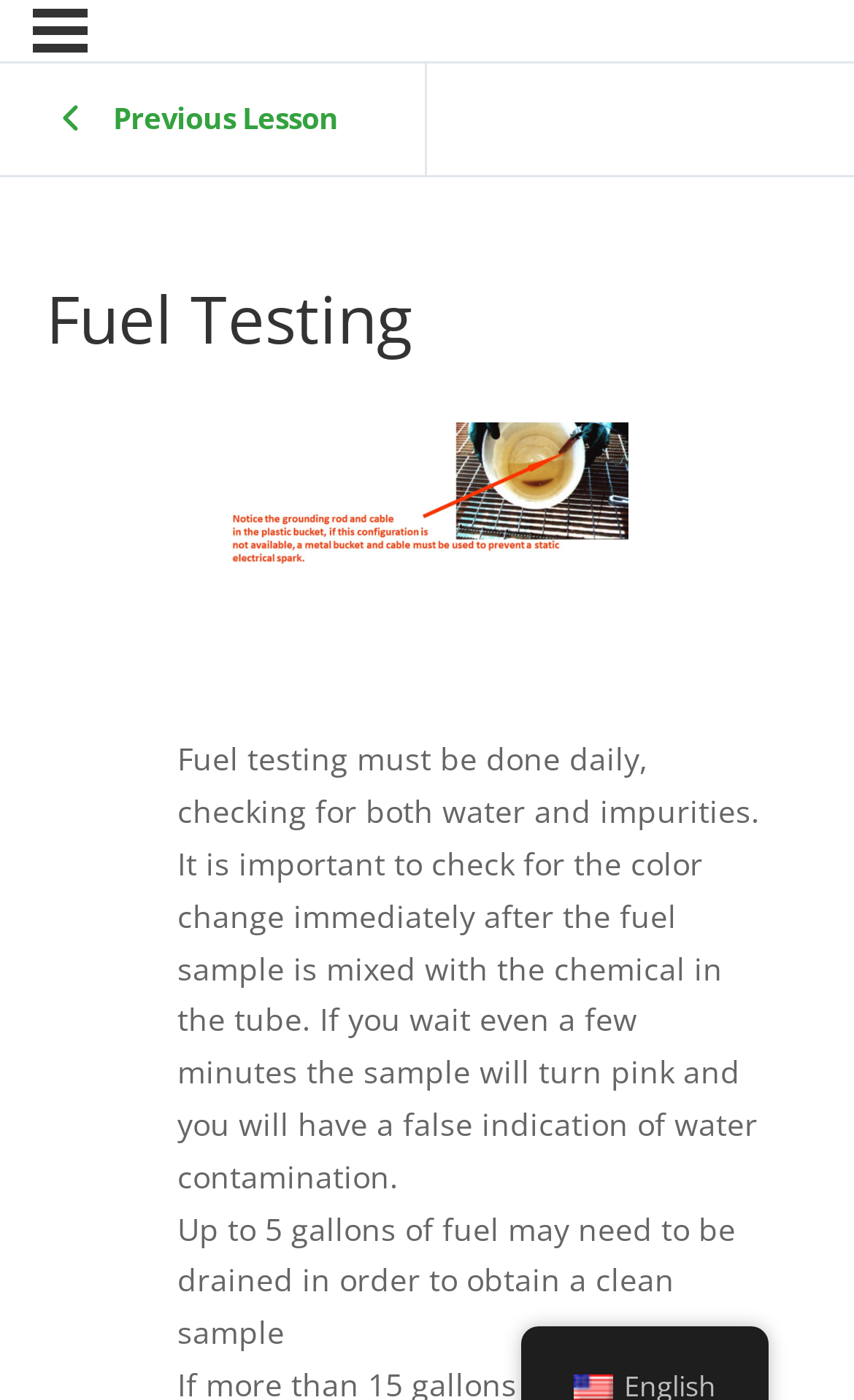Determine the bounding box coordinates of the UI element described by: "aria-label="Menu"".

[0.0, 0.006, 0.141, 0.038]